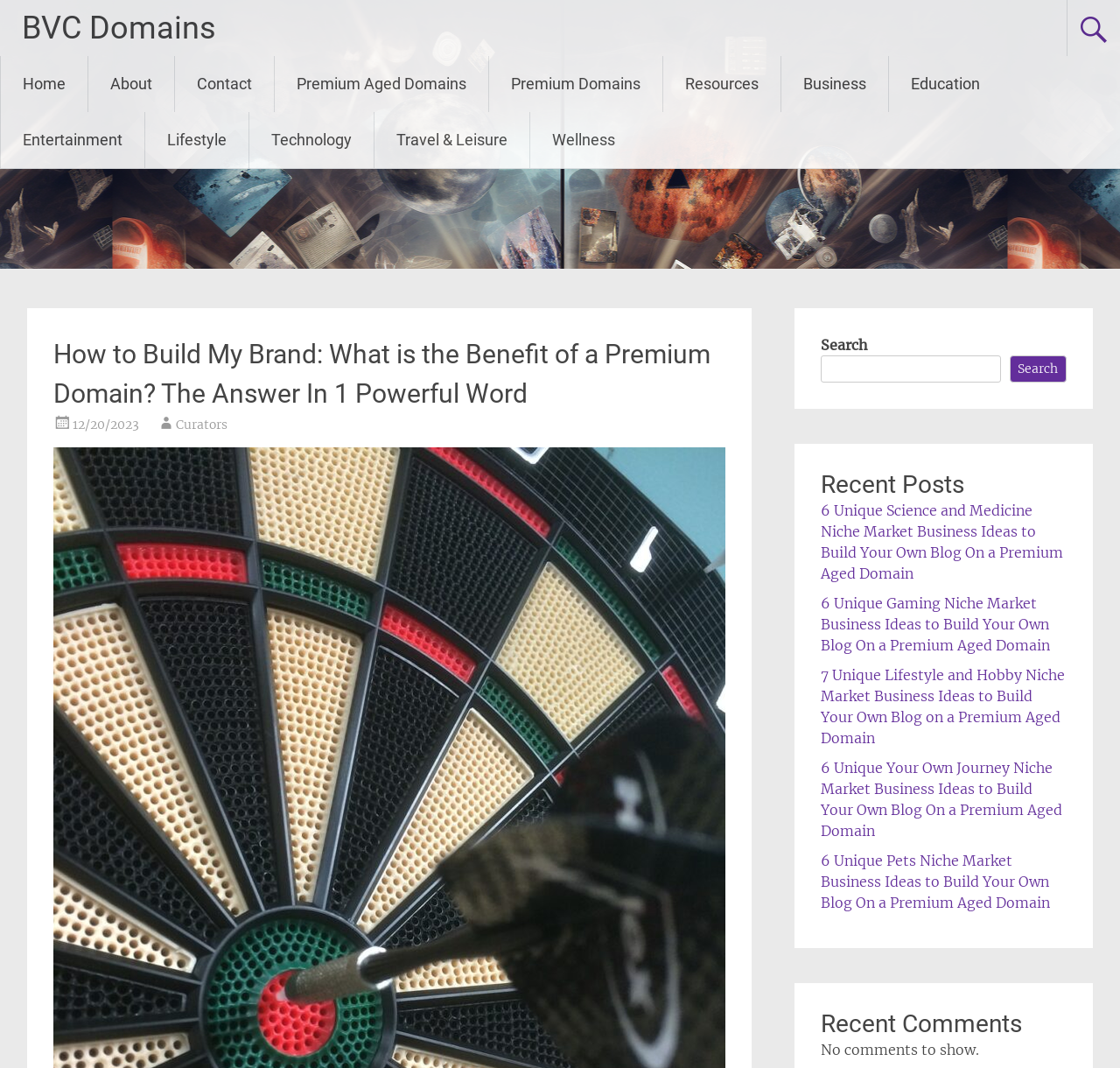Predict the bounding box of the UI element based on the description: "Technology". The coordinates should be four float numbers between 0 and 1, formatted as [left, top, right, bottom].

[0.223, 0.105, 0.334, 0.157]